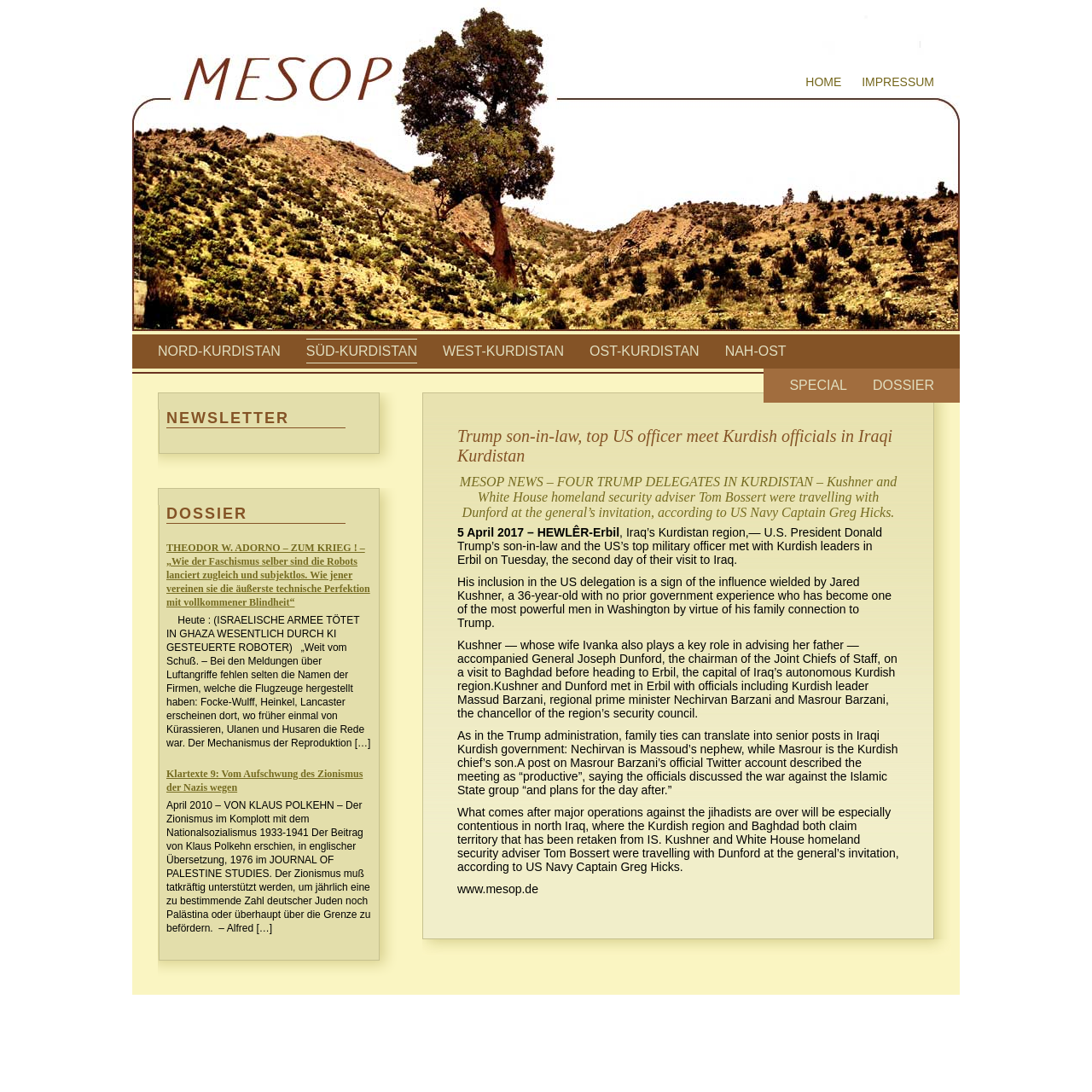Pinpoint the bounding box coordinates of the area that should be clicked to complete the following instruction: "Visit MESOP NEWS". The coordinates must be given as four float numbers between 0 and 1, i.e., [left, top, right, bottom].

[0.419, 0.434, 0.823, 0.477]